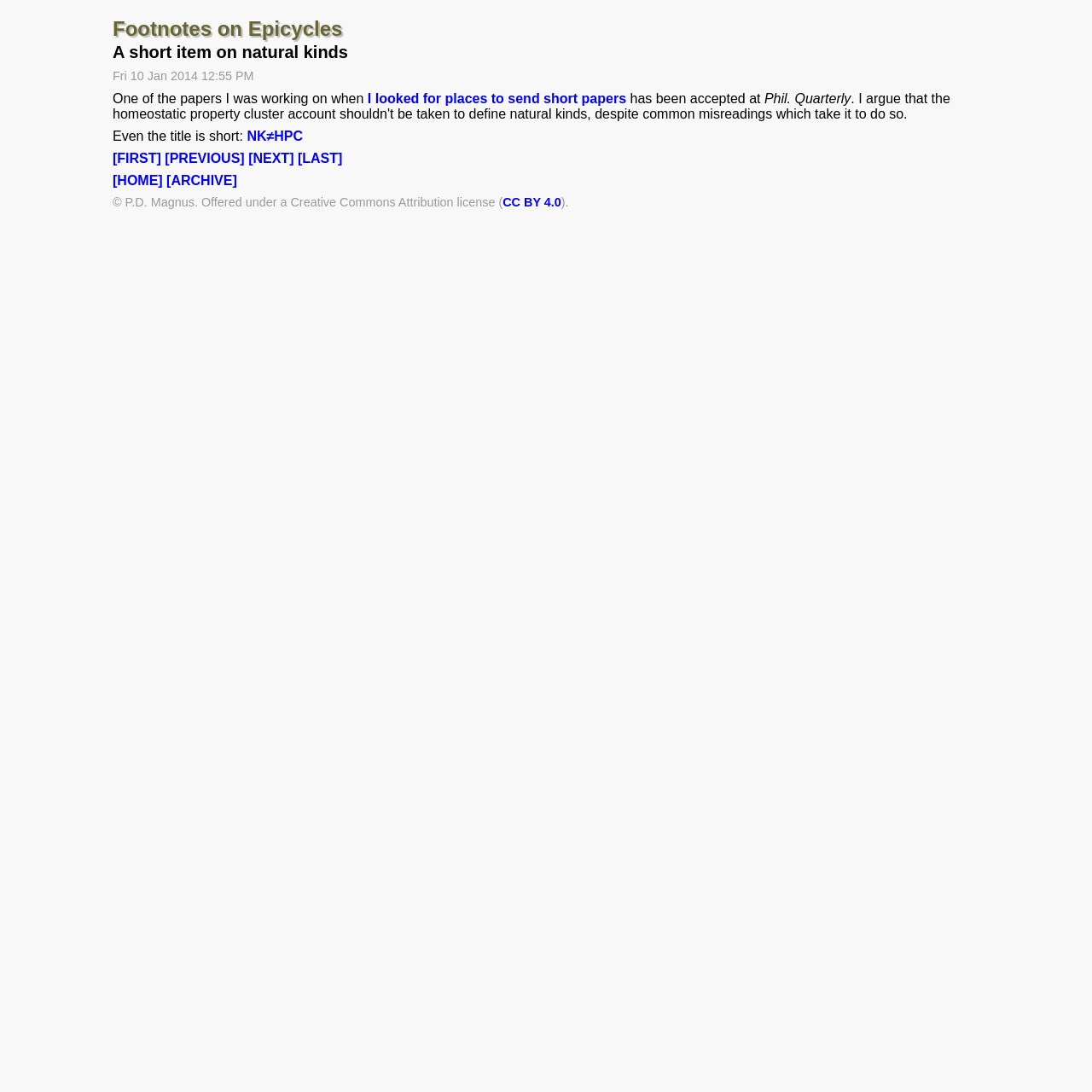Give a one-word or short phrase answer to this question: 
What is the date of the post 'A short item on natural kinds'?

Fri 10 Jan 2014 12:55 PM